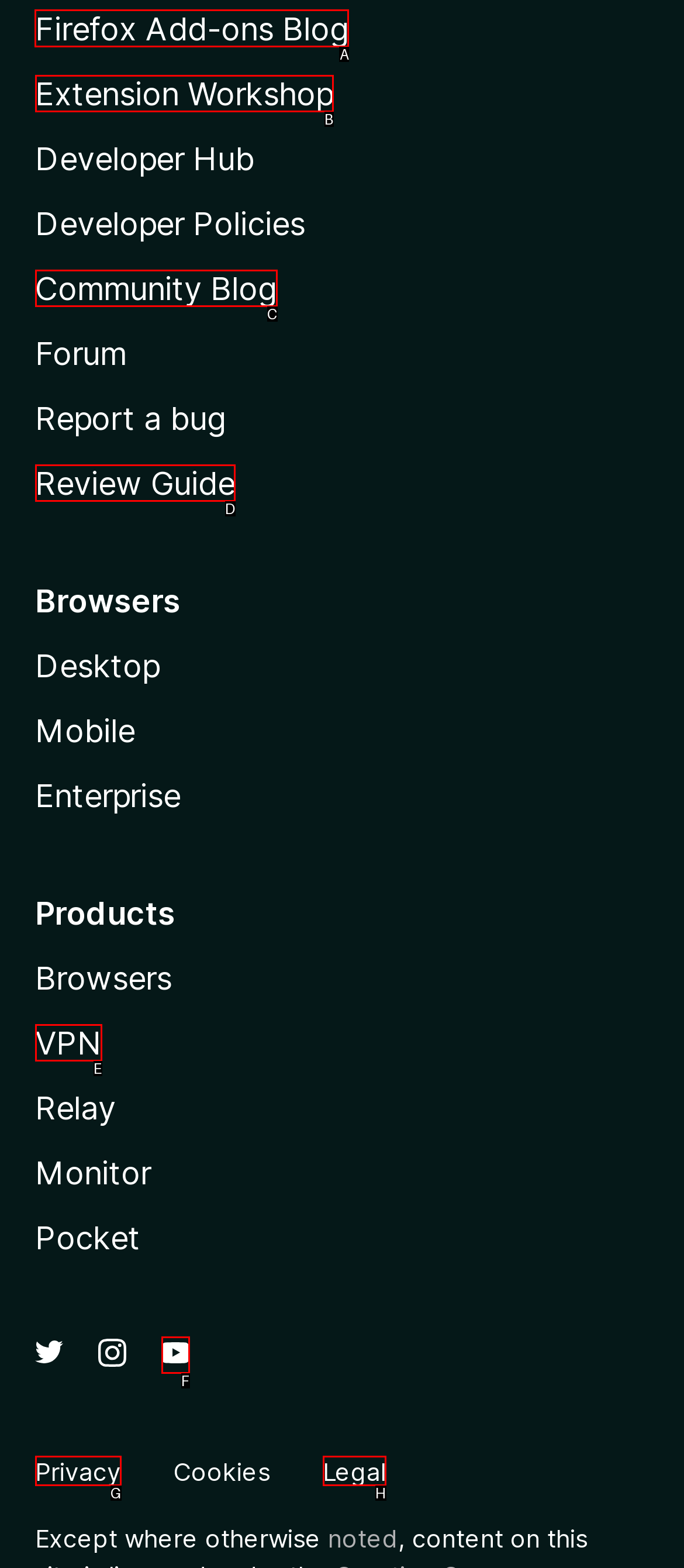From the options shown in the screenshot, tell me which lettered element I need to click to complete the task: Go to Firefox Add-ons Blog.

A